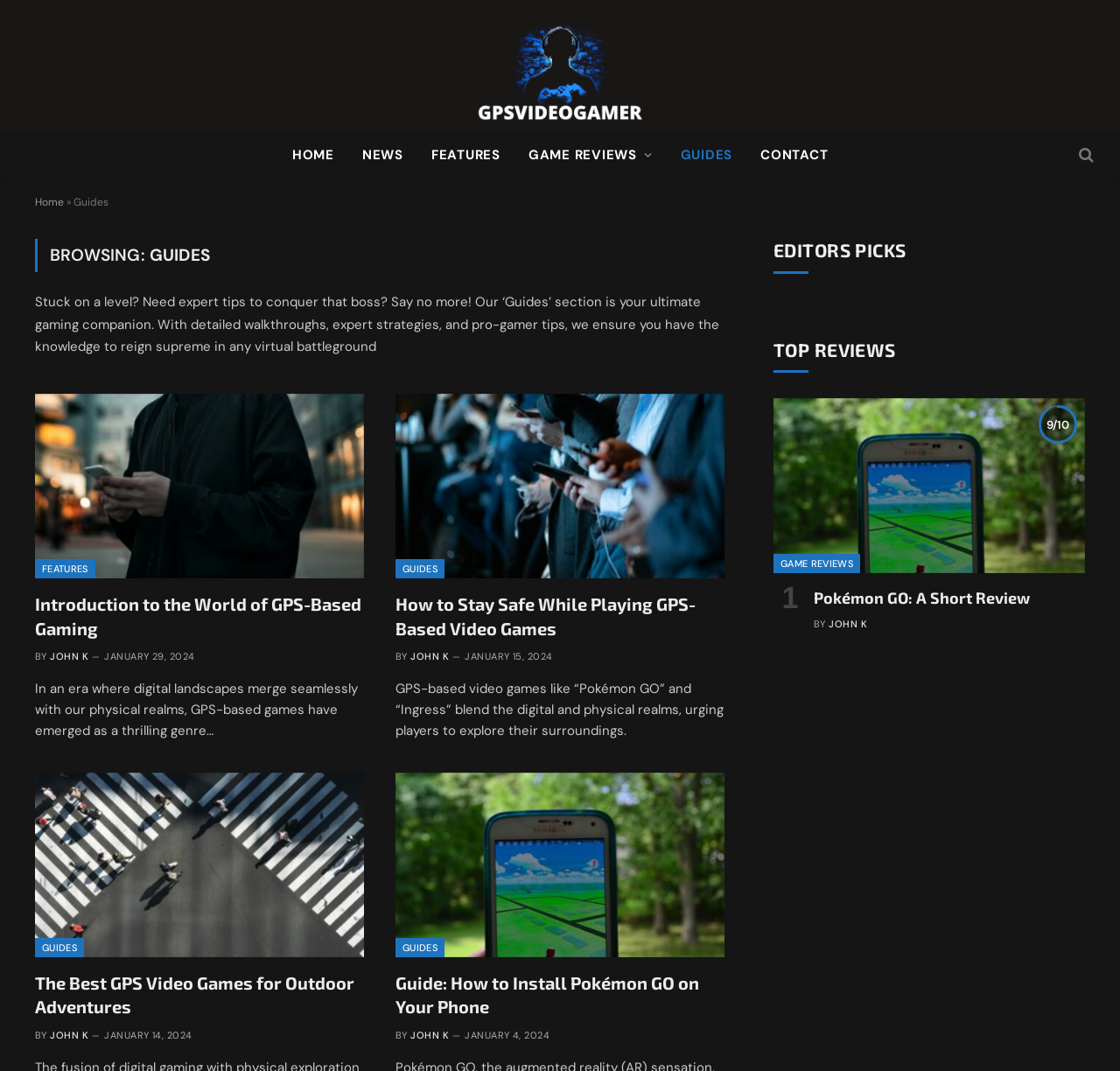Find the bounding box coordinates for the HTML element described as: "title="GPS Video Gamer"". The coordinates should consist of four float values between 0 and 1, i.e., [left, top, right, bottom].

[0.402, 0.0, 0.598, 0.123]